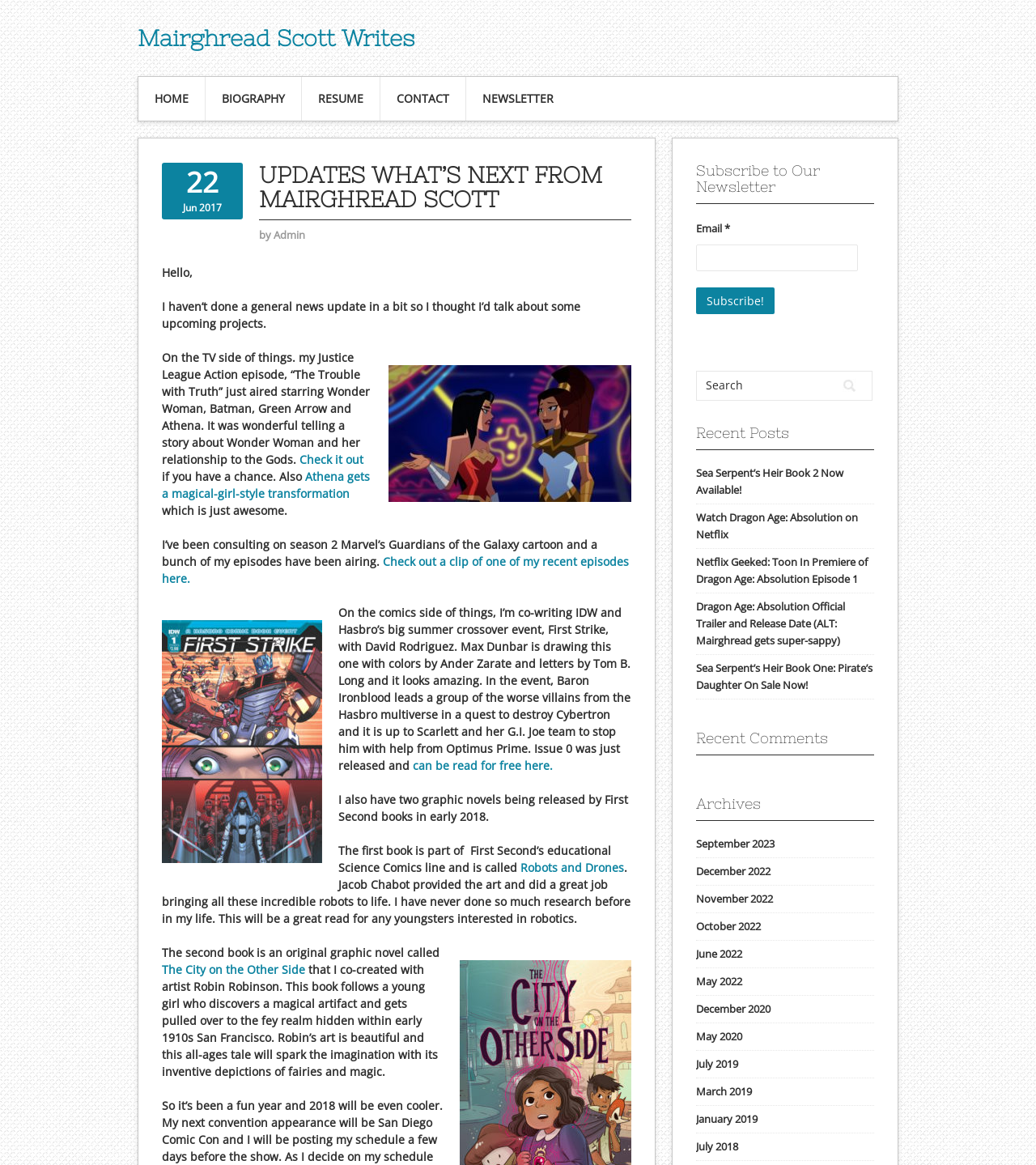Reply to the question with a single word or phrase:
What is the purpose of the textbox with the label 'Email *'?

Subscribe to newsletter